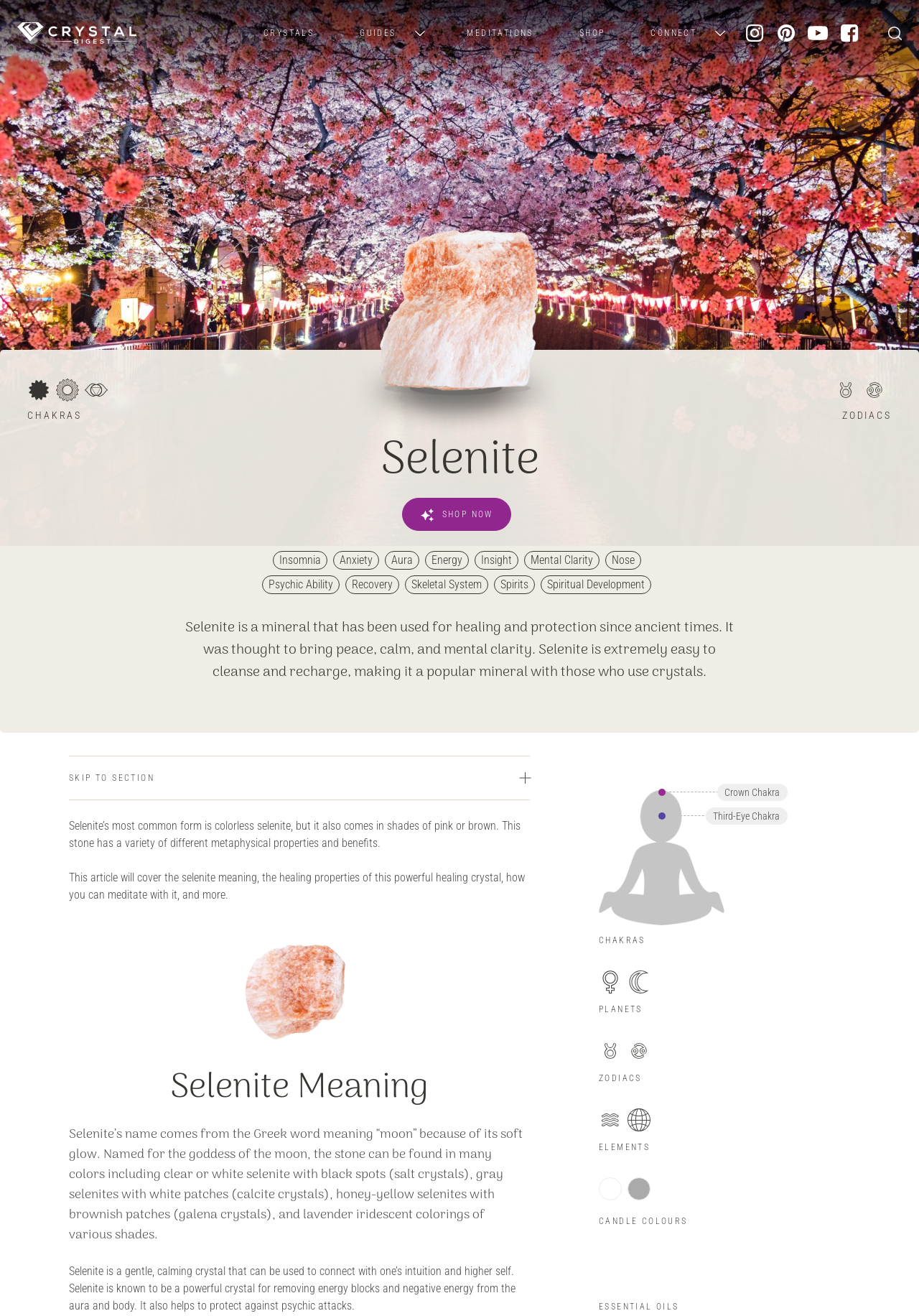What is the name of the goddess associated with Selenite?
Refer to the image and provide a one-word or short phrase answer.

goddess of the moon